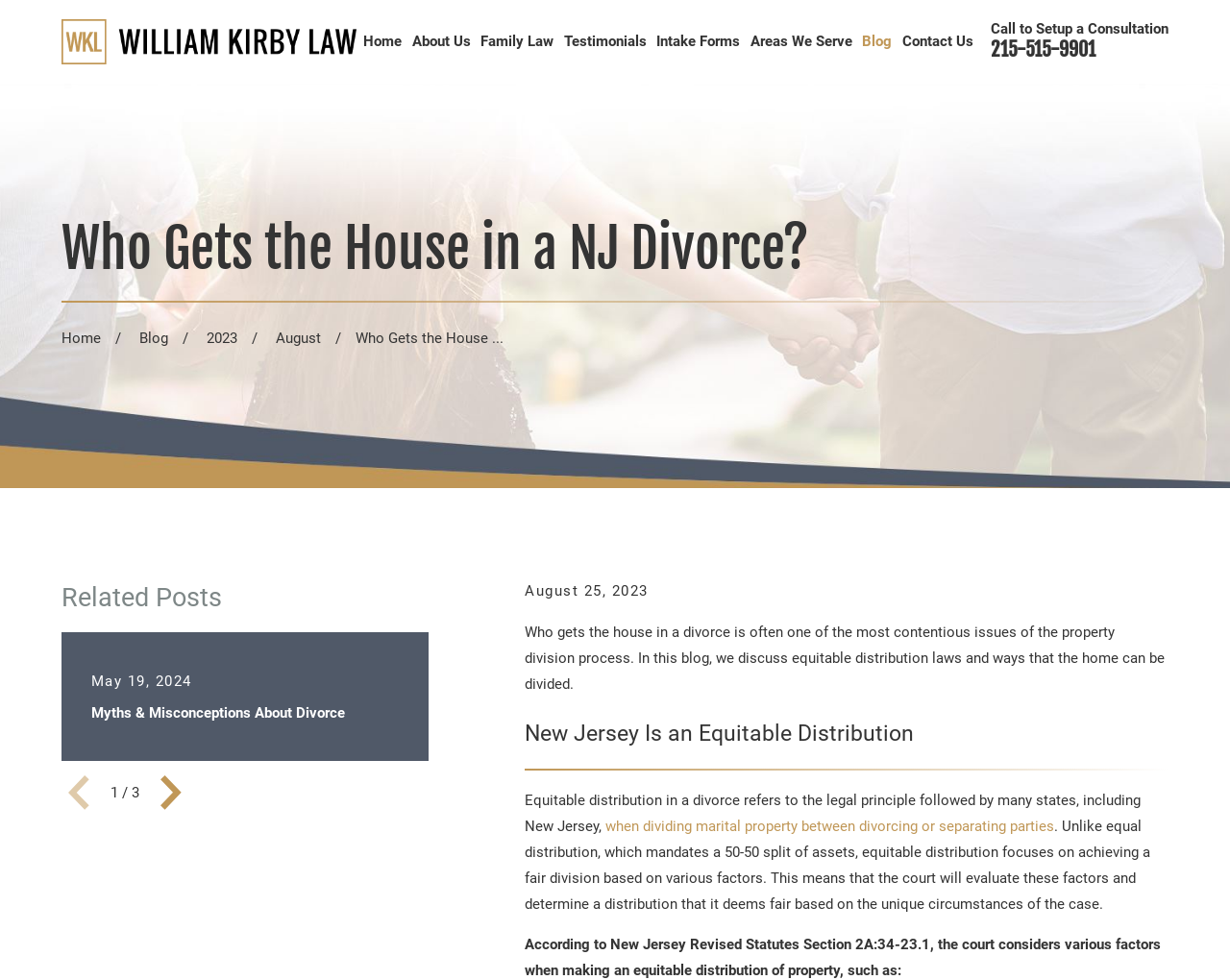Identify the bounding box coordinates of the region that should be clicked to execute the following instruction: "Read the latest post on Understanding Tooth Decay".

None